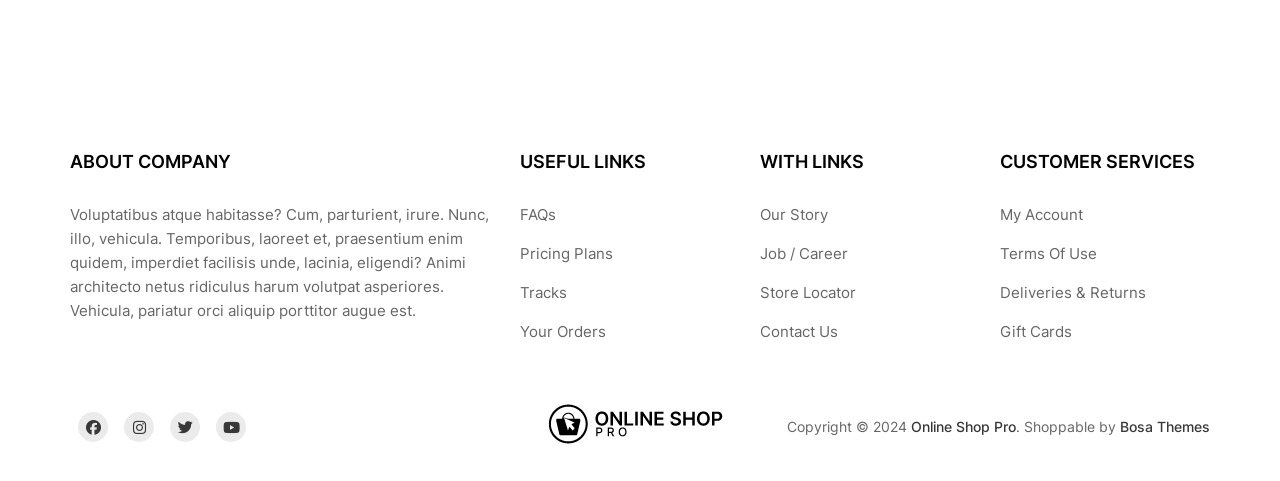Please find the bounding box coordinates of the section that needs to be clicked to achieve this instruction: "go to Pricing Plans".

[0.406, 0.505, 0.479, 0.549]